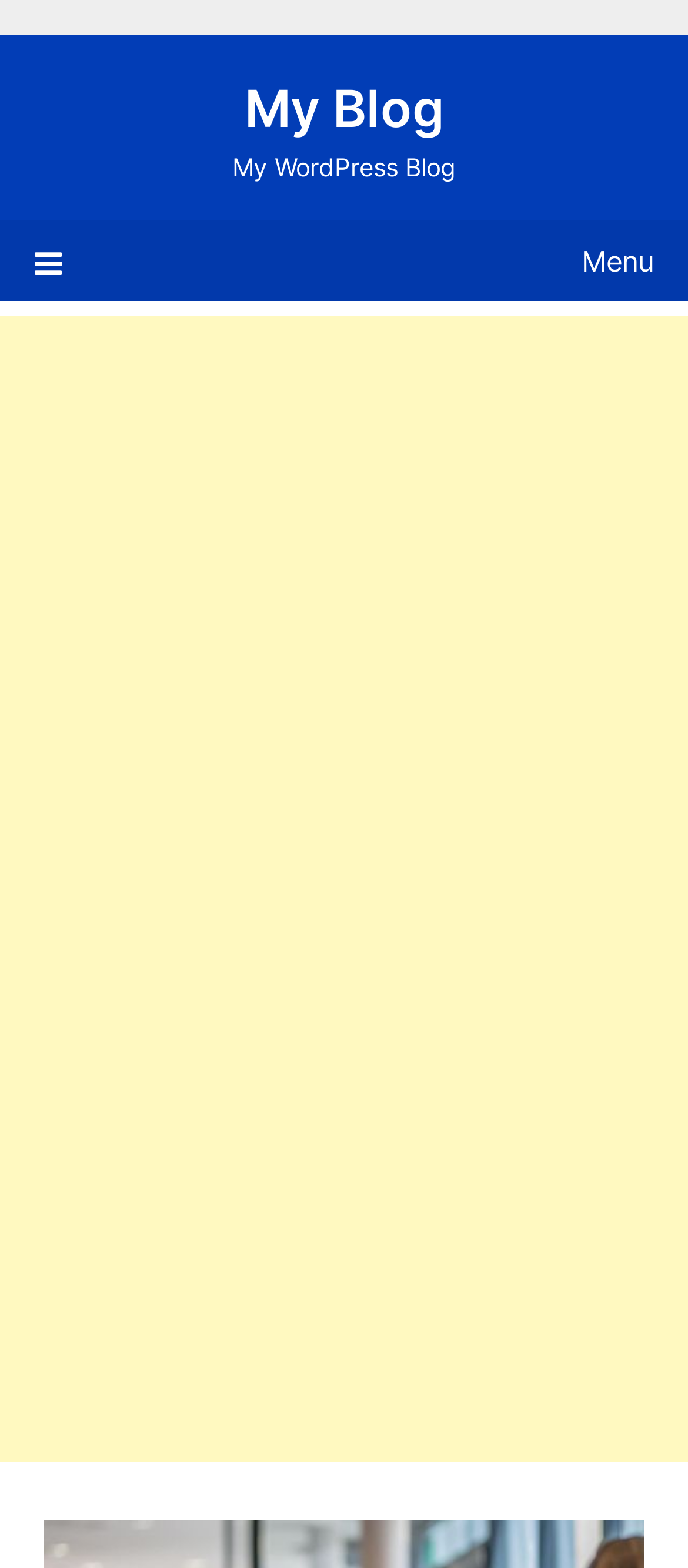Identify the bounding box of the UI element that matches this description: "Menu".

[0.05, 0.14, 0.95, 0.192]